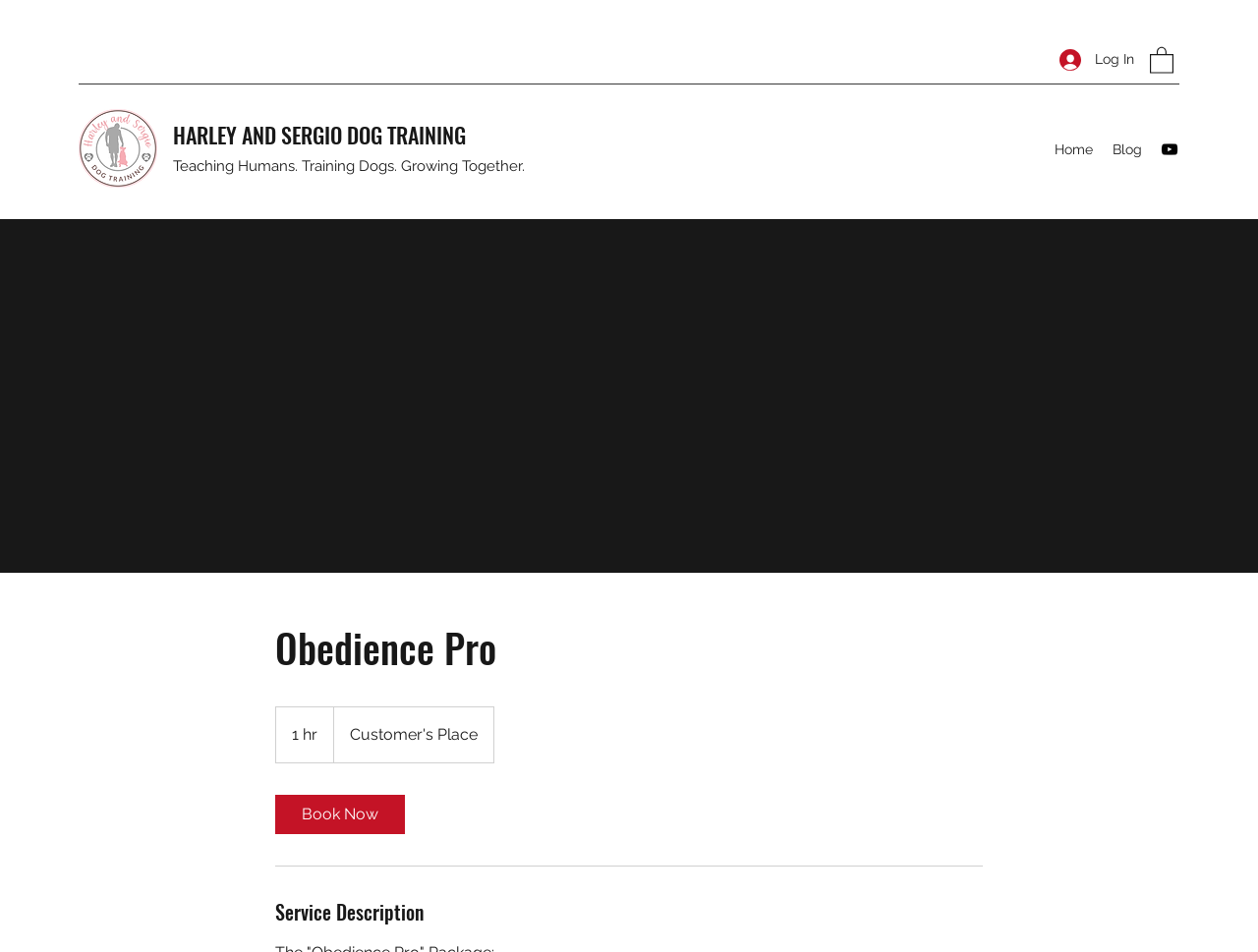Answer the question briefly using a single word or phrase: 
What is the purpose of the 'Obedience Pro' package?

Achieving outstanding obedience results